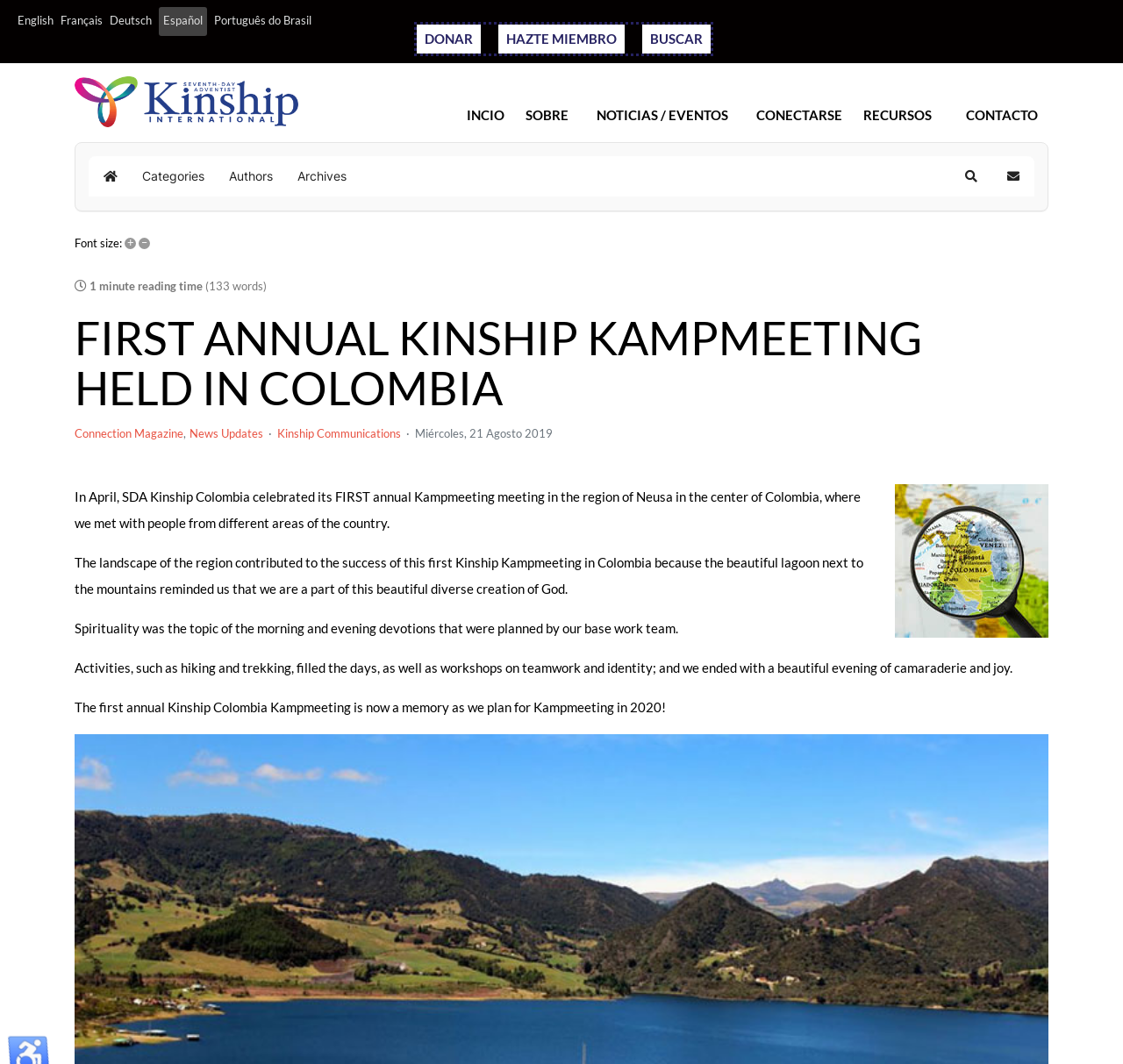What languages are available on this website? From the image, respond with a single word or brief phrase.

English, Français, Deutsch, Español, Português do Brasil